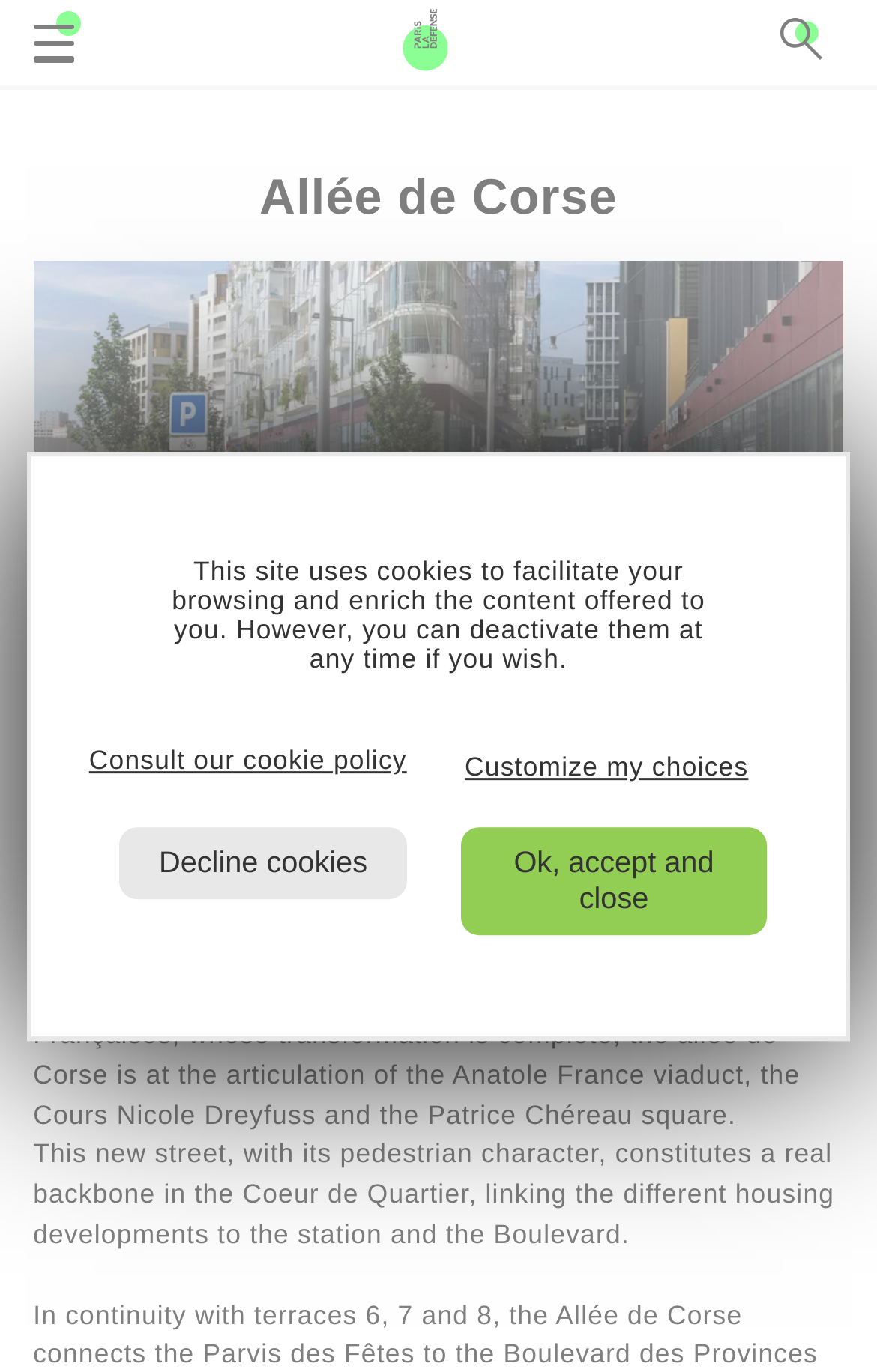What can be seen in the 3D project?
Using the image as a reference, give a one-word or short phrase answer.

Allée de Corse